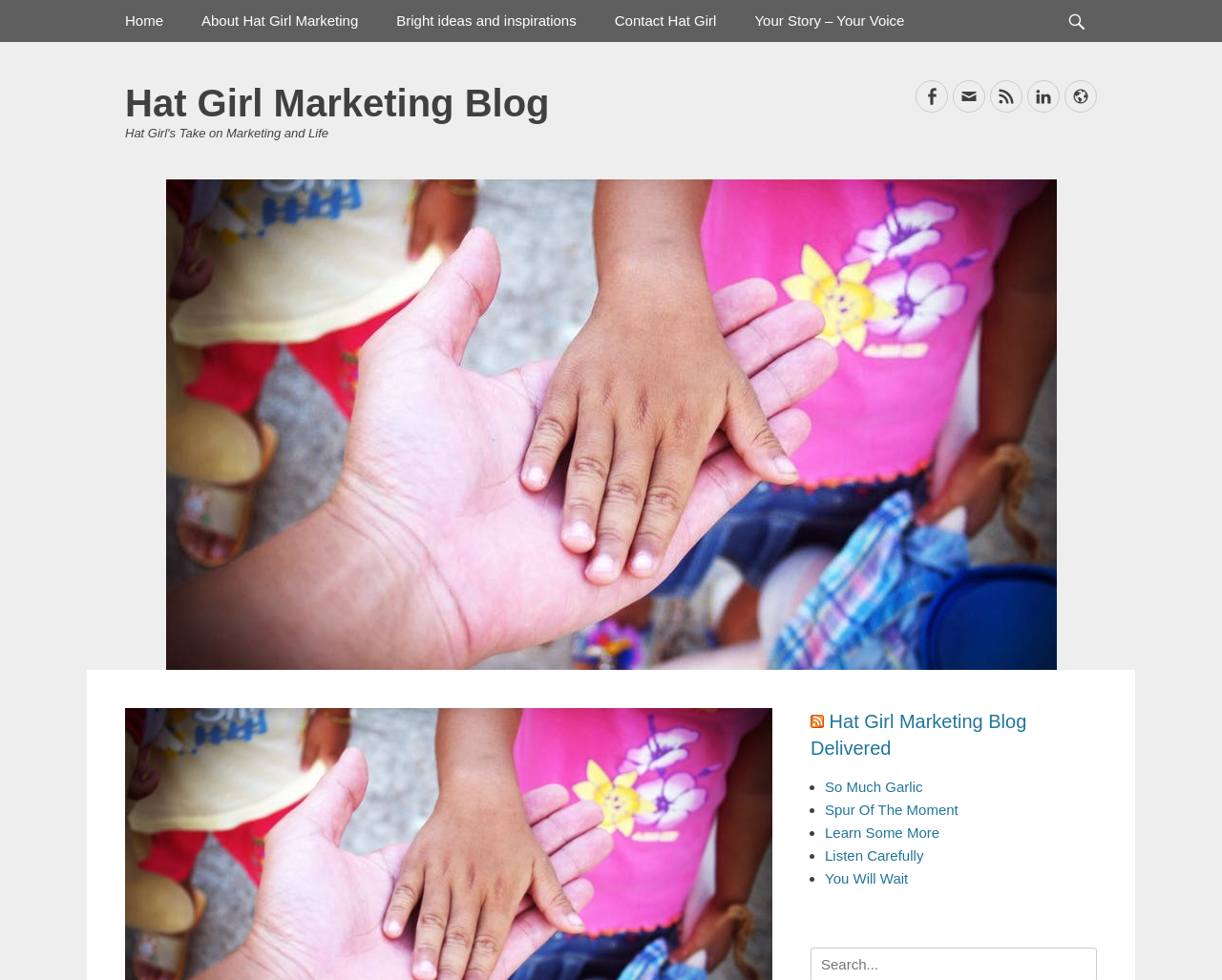Please find the bounding box coordinates of the element that needs to be clicked to perform the following instruction: "Subscribe to RSS feed". The bounding box coordinates should be four float numbers between 0 and 1, represented as [left, top, right, bottom].

[0.663, 0.725, 0.674, 0.746]